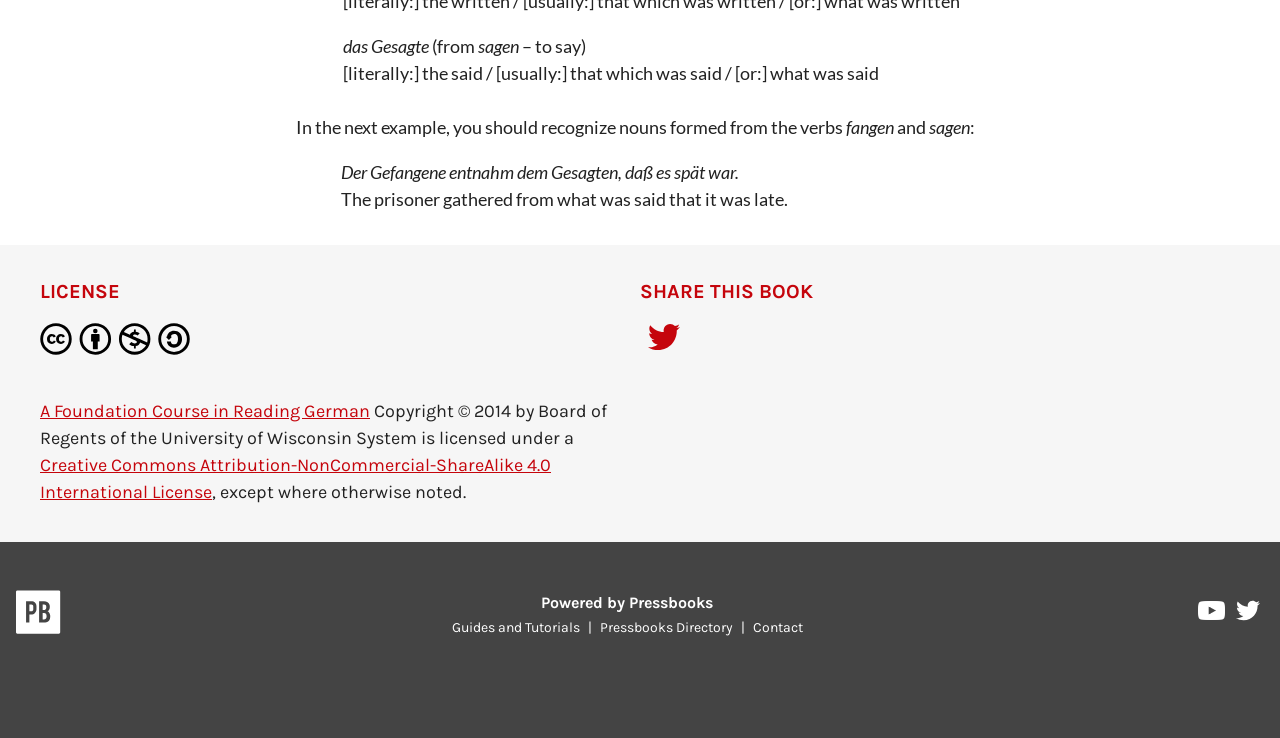Provide the bounding box coordinates of the HTML element described as: "Pressbooks Directory". The bounding box coordinates should be four float numbers between 0 and 1, i.e., [left, top, right, bottom].

[0.462, 0.839, 0.579, 0.862]